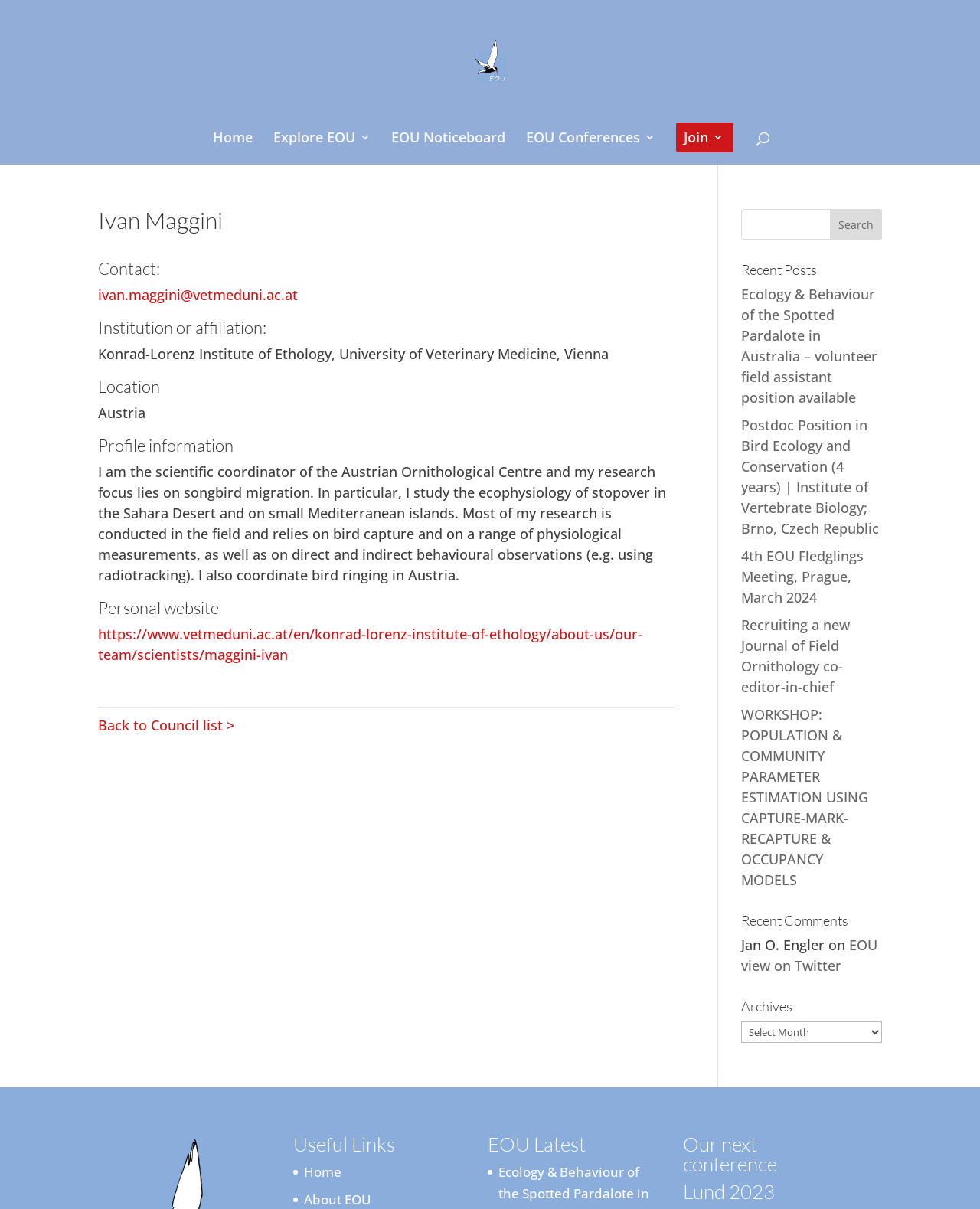Identify the bounding box for the UI element described as: "Back to Council list >". Ensure the coordinates are four float numbers between 0 and 1, formatted as [left, top, right, bottom].

[0.1, 0.592, 0.239, 0.607]